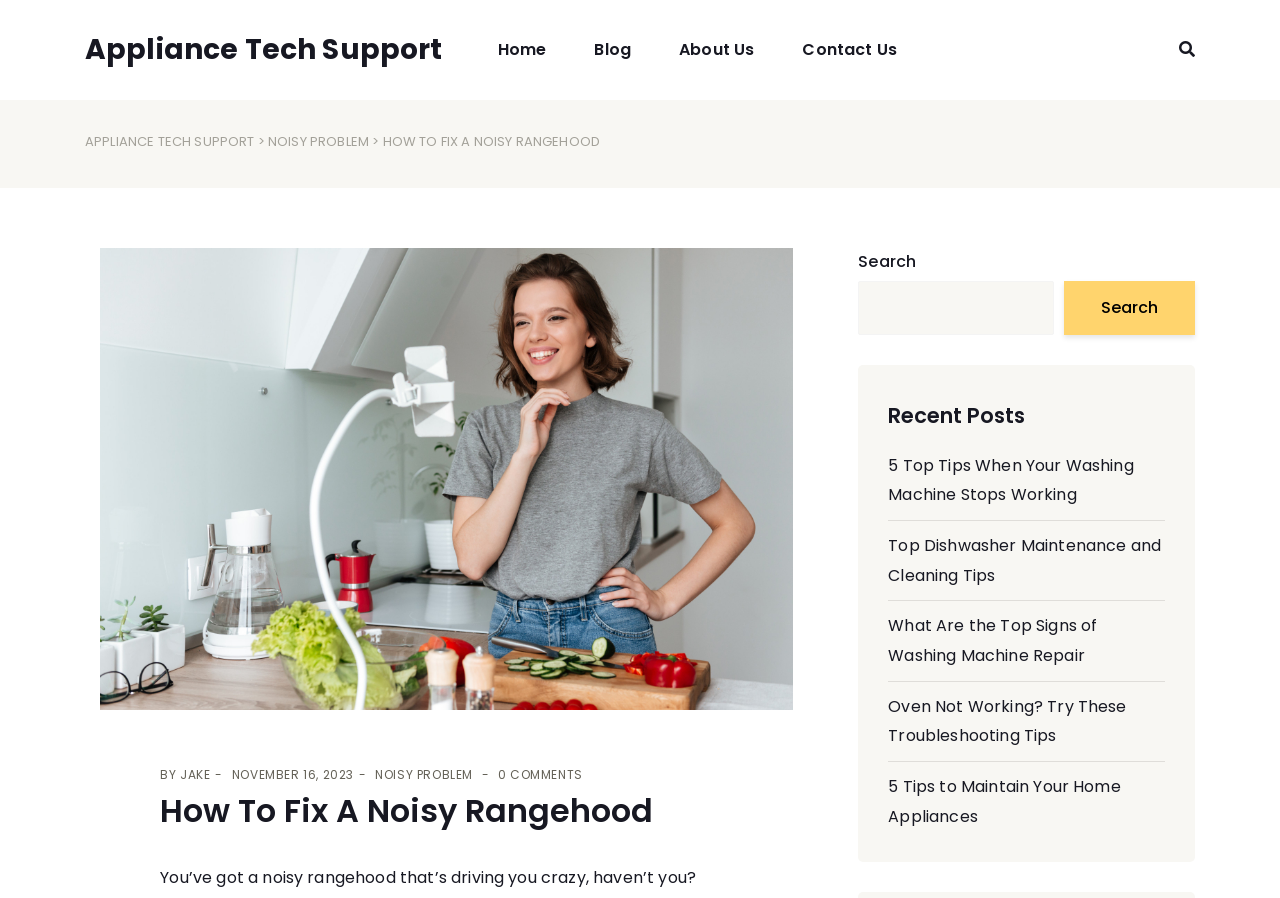How many links are in the 'Recent Posts' section?
Refer to the screenshot and respond with a concise word or phrase.

5